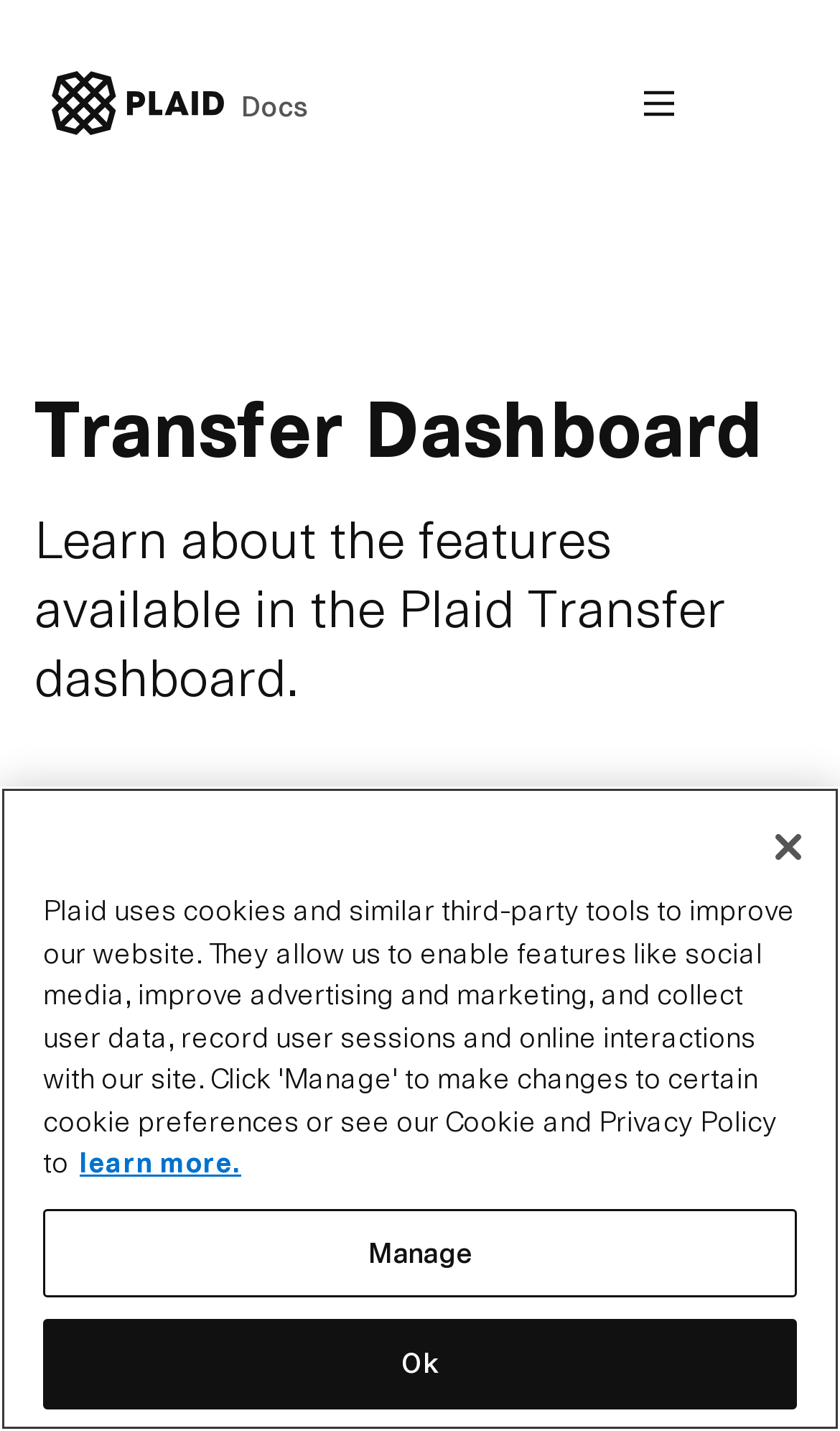Please identify the bounding box coordinates of the element on the webpage that should be clicked to follow this instruction: "Learn about previous exhibitions". The bounding box coordinates should be given as four float numbers between 0 and 1, formatted as [left, top, right, bottom].

None